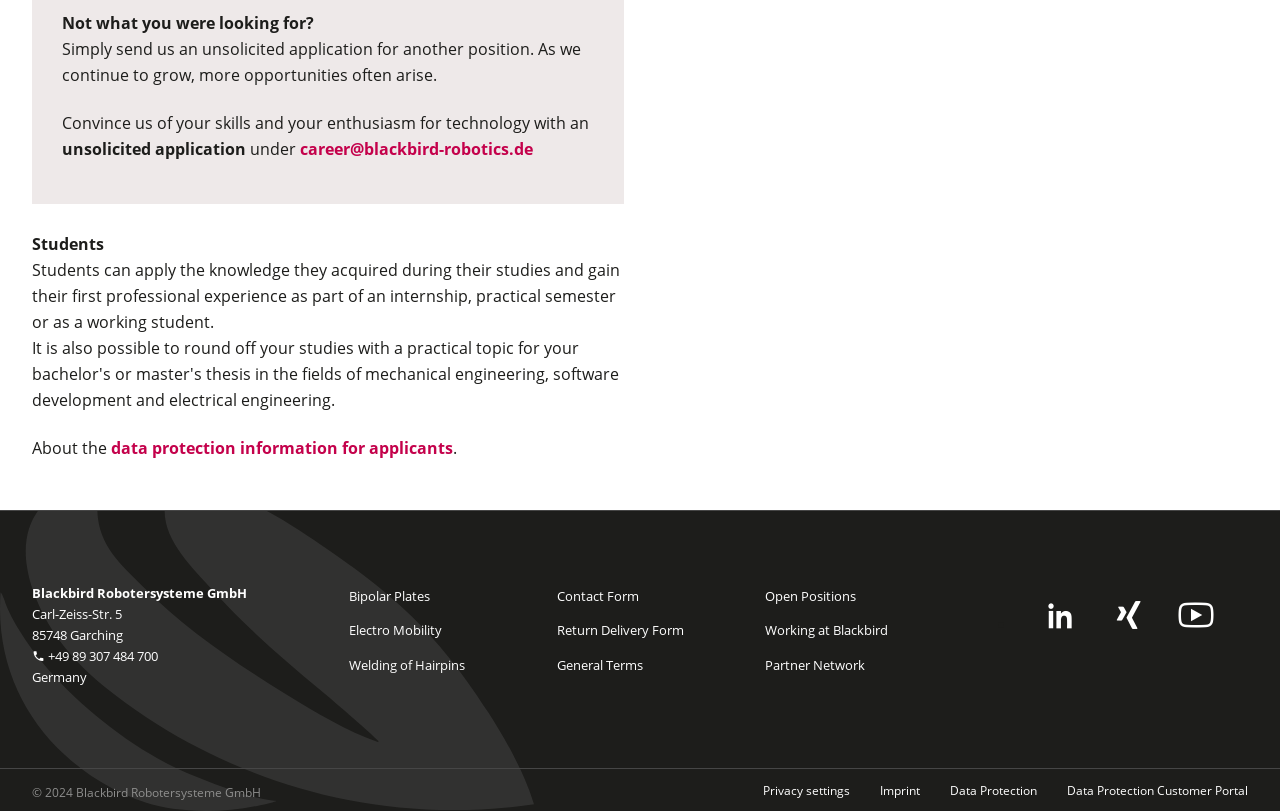Please find the bounding box coordinates of the section that needs to be clicked to achieve this instruction: "Learn about data protection information for applicants".

[0.087, 0.538, 0.354, 0.566]